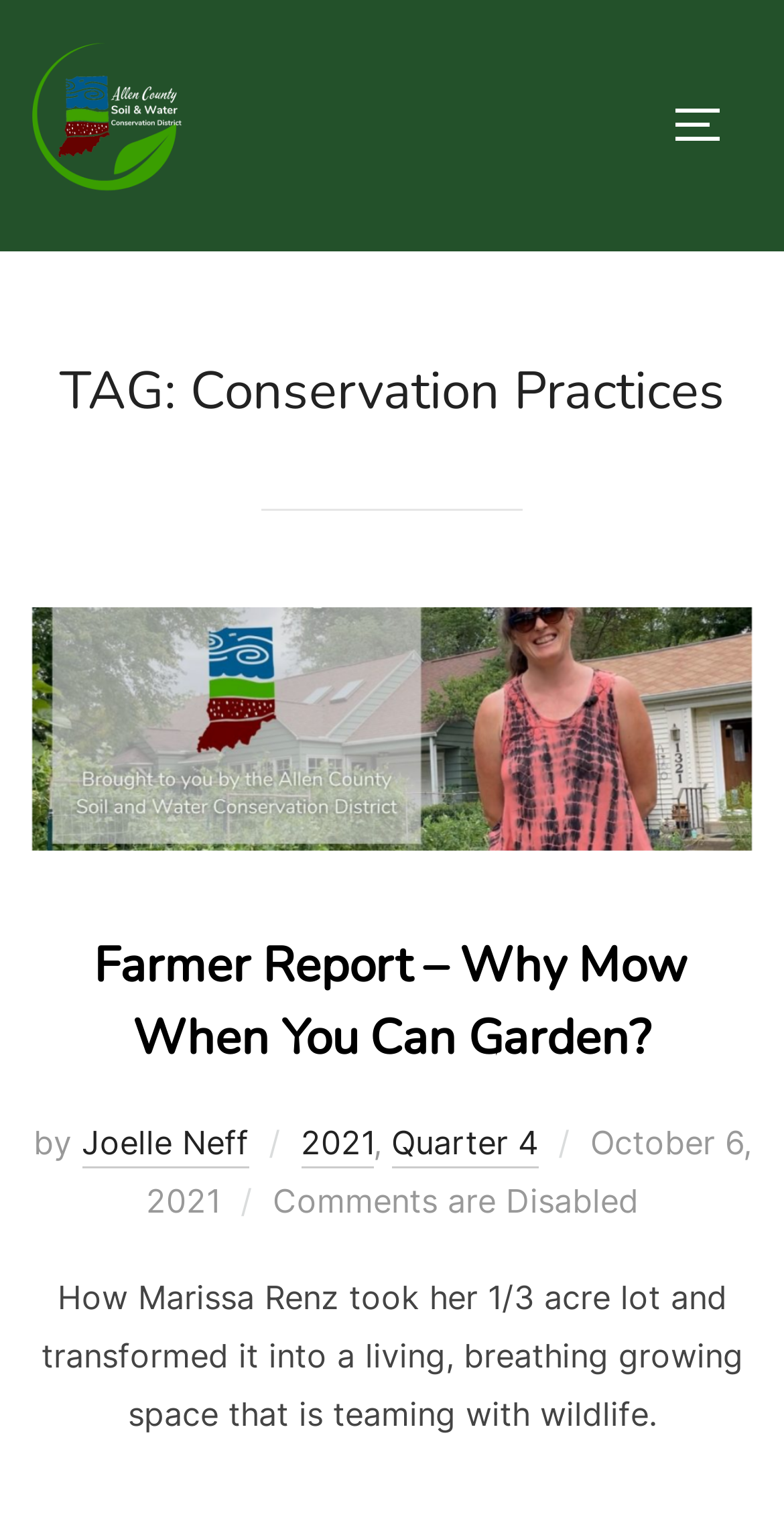What is the title of the article?
Look at the image and provide a detailed response to the question.

The title of the article can be found in the heading and link within the webpage, which says 'Farmer Report – Why Mow When You Can Garden?'.